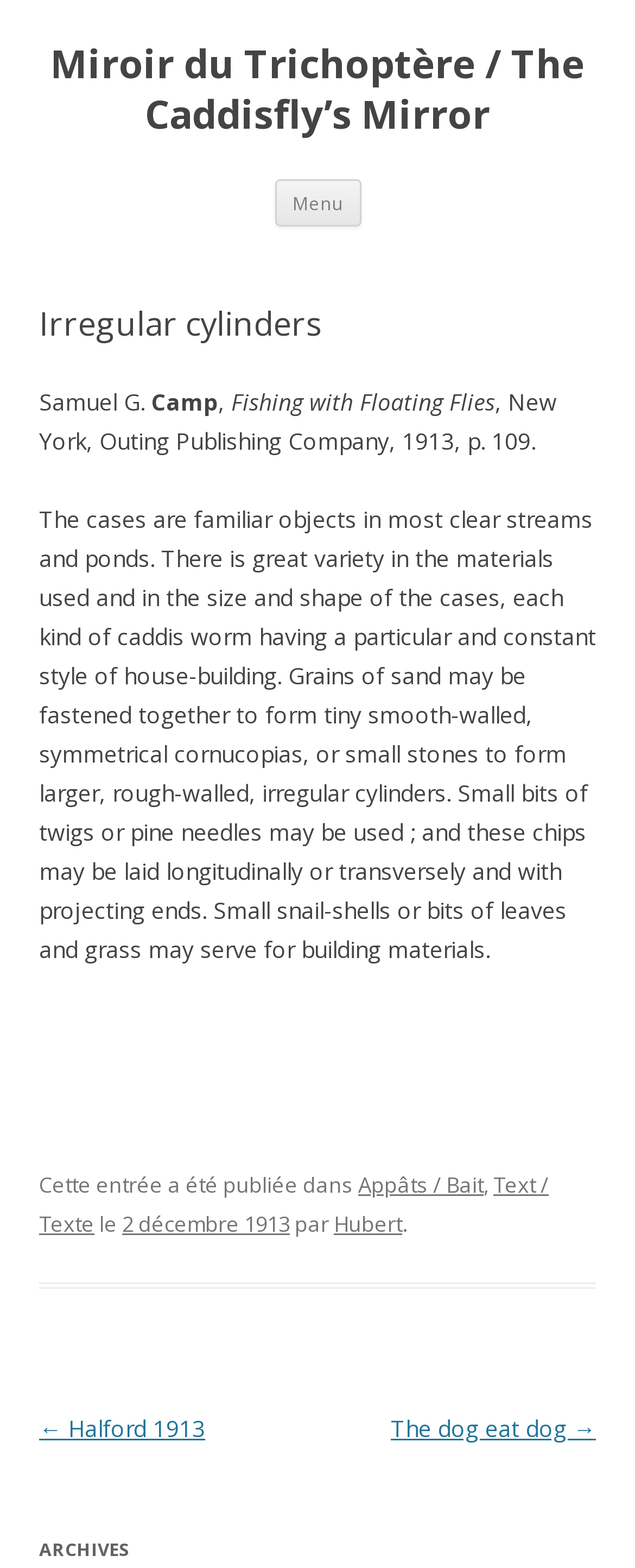Identify and provide the bounding box for the element described by: "Menu".

[0.432, 0.114, 0.568, 0.145]